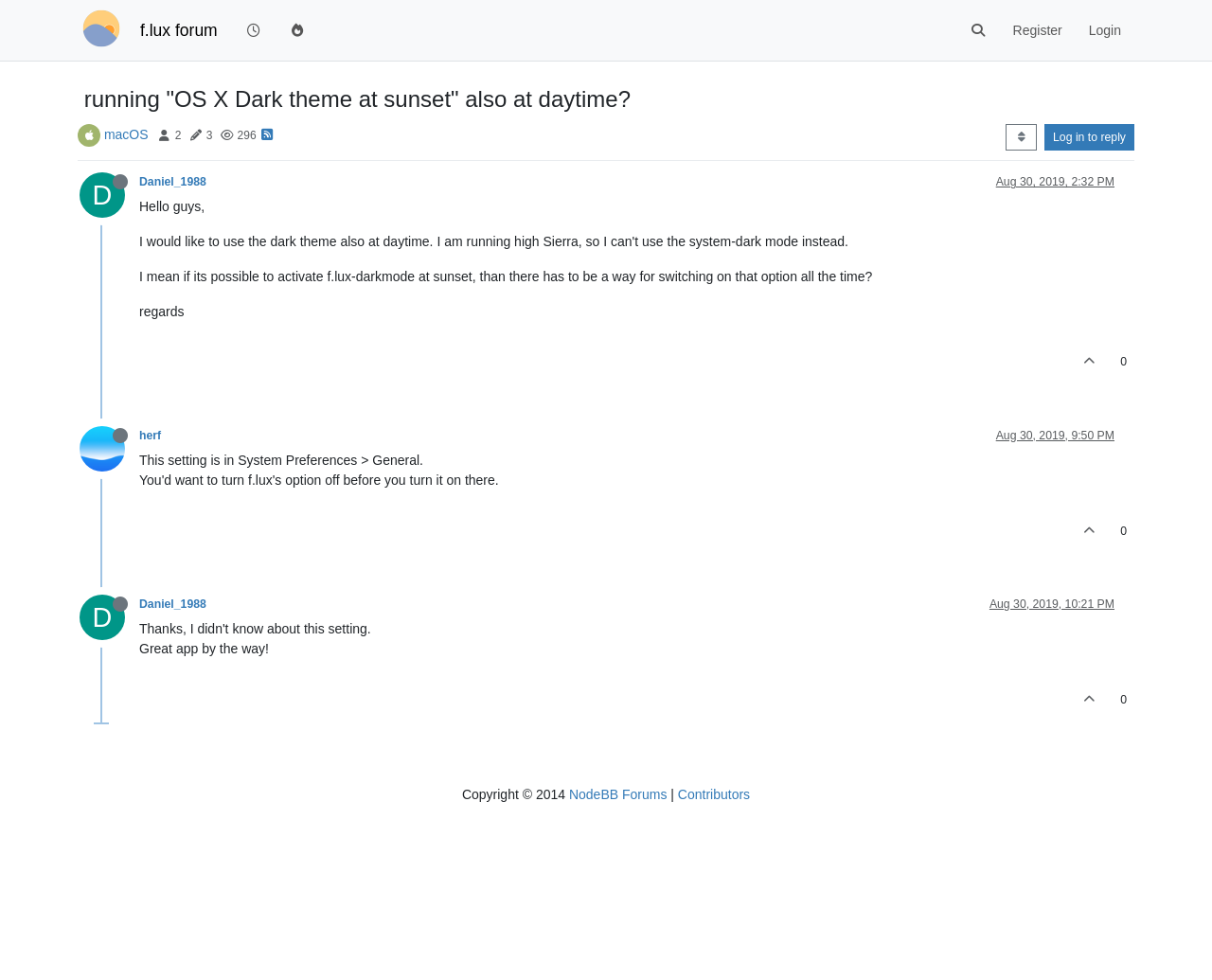Can you find the bounding box coordinates for the element that needs to be clicked to execute this instruction: "Sort posts by oldest to newest"? The coordinates should be given as four float numbers between 0 and 1, i.e., [left, top, right, bottom].

[0.83, 0.127, 0.856, 0.154]